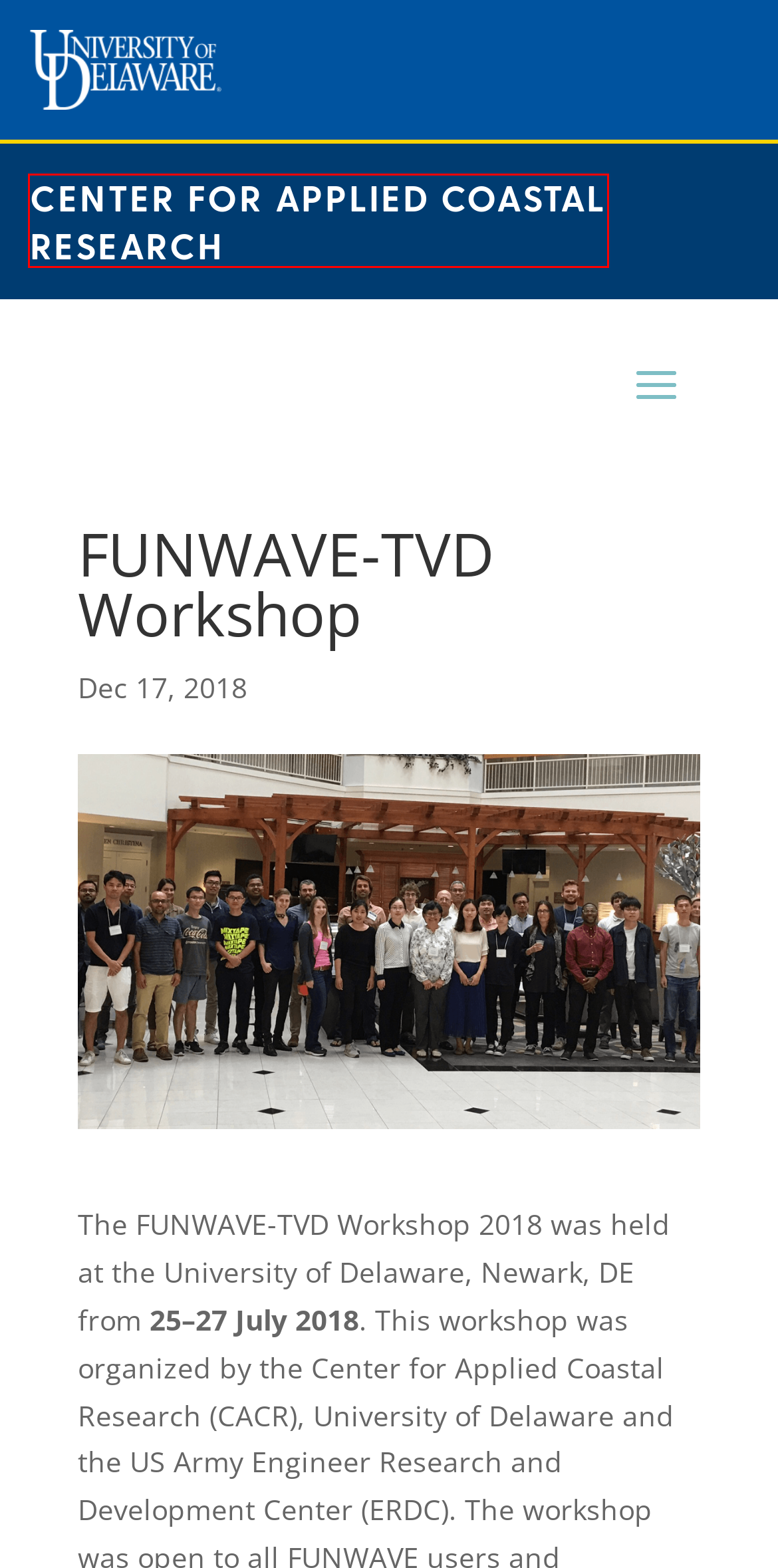After examining the screenshot of a webpage with a red bounding box, choose the most accurate webpage description that corresponds to the new page after clicking the element inside the red box. Here are the candidates:
A. Uncategorized | Center for Applied Coastal Research
B. Events | Center for Applied Coastal Research
C. Comments | University of Delaware
D. Center for Applied Coastal Research | Center for Applied Coastal Research
E. Legal Notices | University of Delaware
F. Graduate Student Spotlight: Mithun Deb | Center for Applied Coastal Research
G. Success Stories | Center for Applied Coastal Research
H. Research | Center for Applied Coastal Research

D